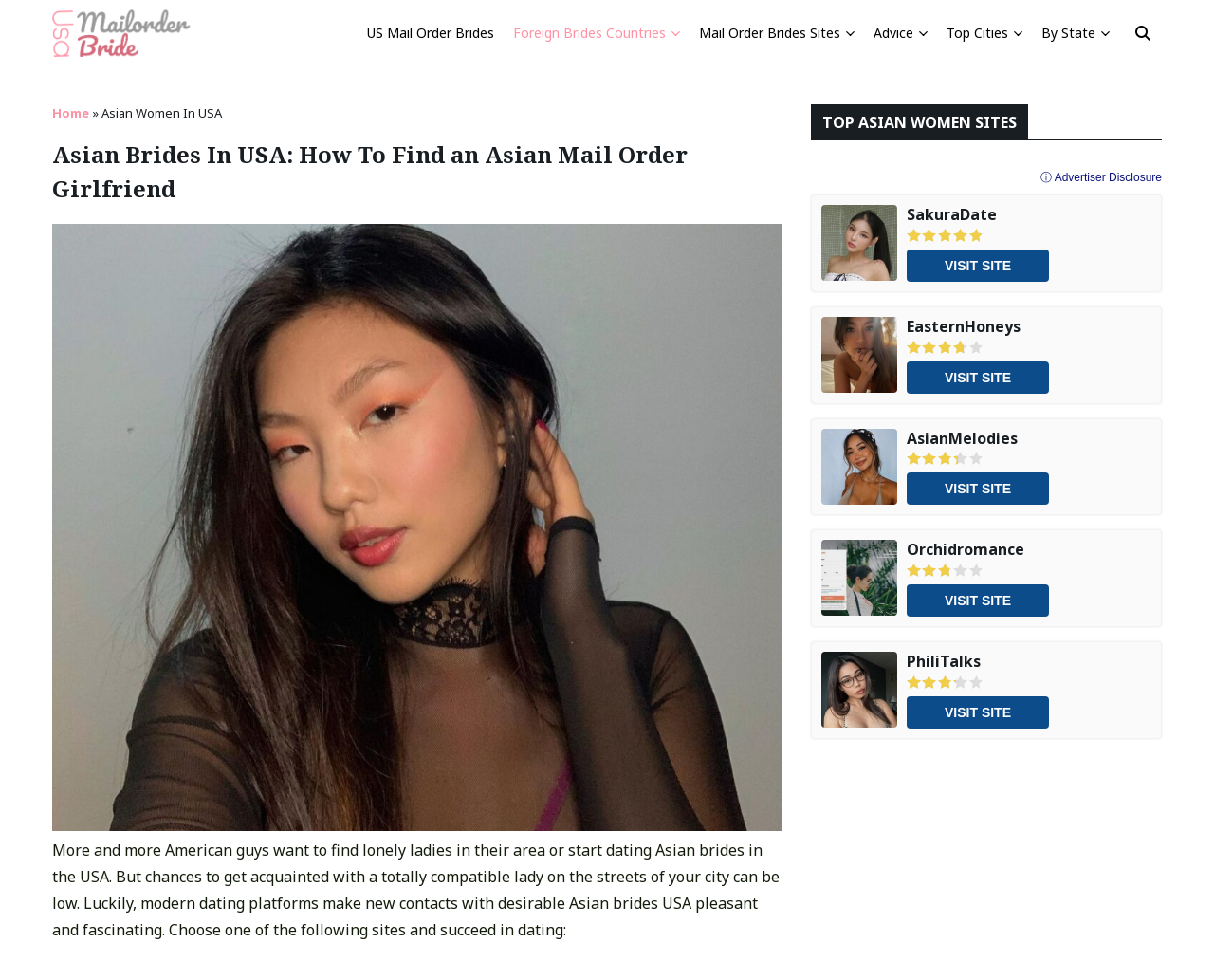What is the main topic of this webpage?
Analyze the screenshot and provide a detailed answer to the question.

Based on the webpage content, especially the heading 'Asian Brides In USA: How To Find an Asian Mail Order Girlfriend' and the text 'More and more American guys want to find lonely ladies in their area or start dating Asian brides in the USA.', it is clear that the main topic of this webpage is about finding Asian brides in the USA.